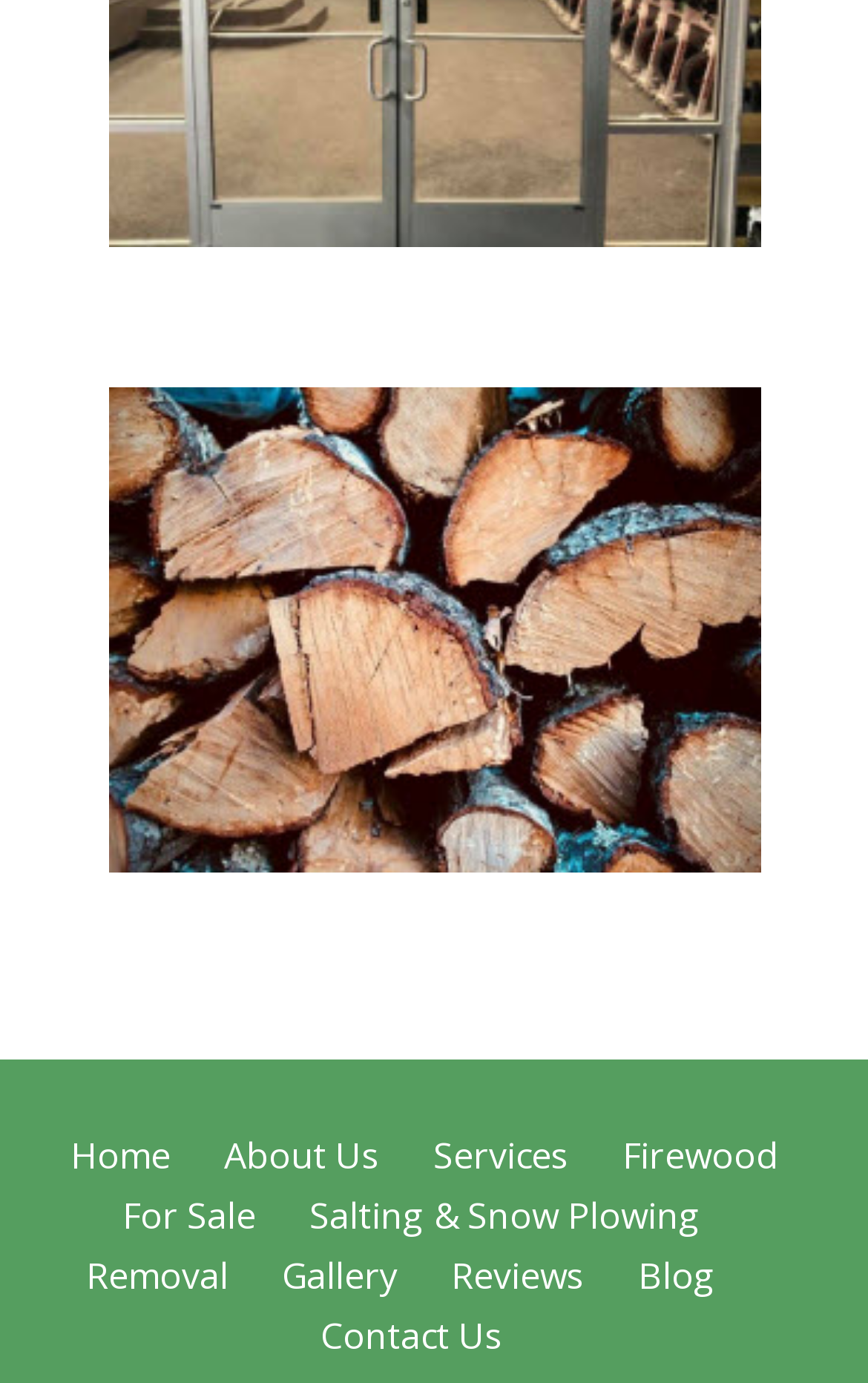Can you determine the bounding box coordinates of the area that needs to be clicked to fulfill the following instruction: "View Services"?

[0.499, 0.817, 0.655, 0.852]